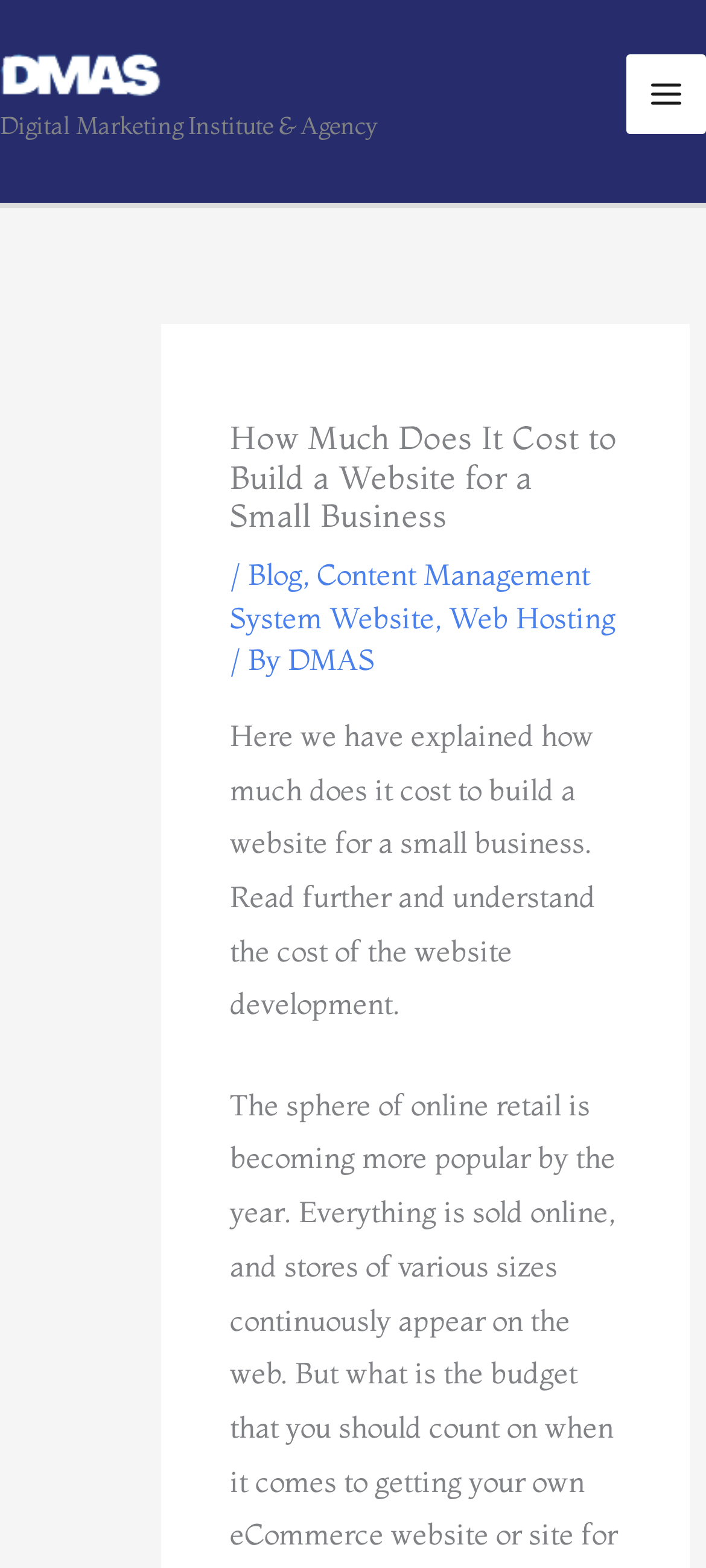Give an in-depth explanation of the webpage layout and content.

The webpage is about the cost of building a website for a small business. At the top left corner, there is a link to a "Digital Marketing Agency" accompanied by an image with the same name. Below this, there is a static text "Digital Marketing Institute & Agency". 

On the top right corner, there is a button labeled "Main Menu" which is not expanded. Next to it, there is an image. 

The main content of the webpage is headed by a title "How Much Does It Cost to Build a Website for a Small Business" which is followed by a breadcrumb navigation trail consisting of links to "Blog", "Content Management System Website", and "Web Hosting", separated by slashes and commas. 

Below the title, there is a paragraph of text that summarizes the content of the webpage, explaining that it discusses the cost of building a website for a small business and invites the reader to read further to understand the cost of website development.